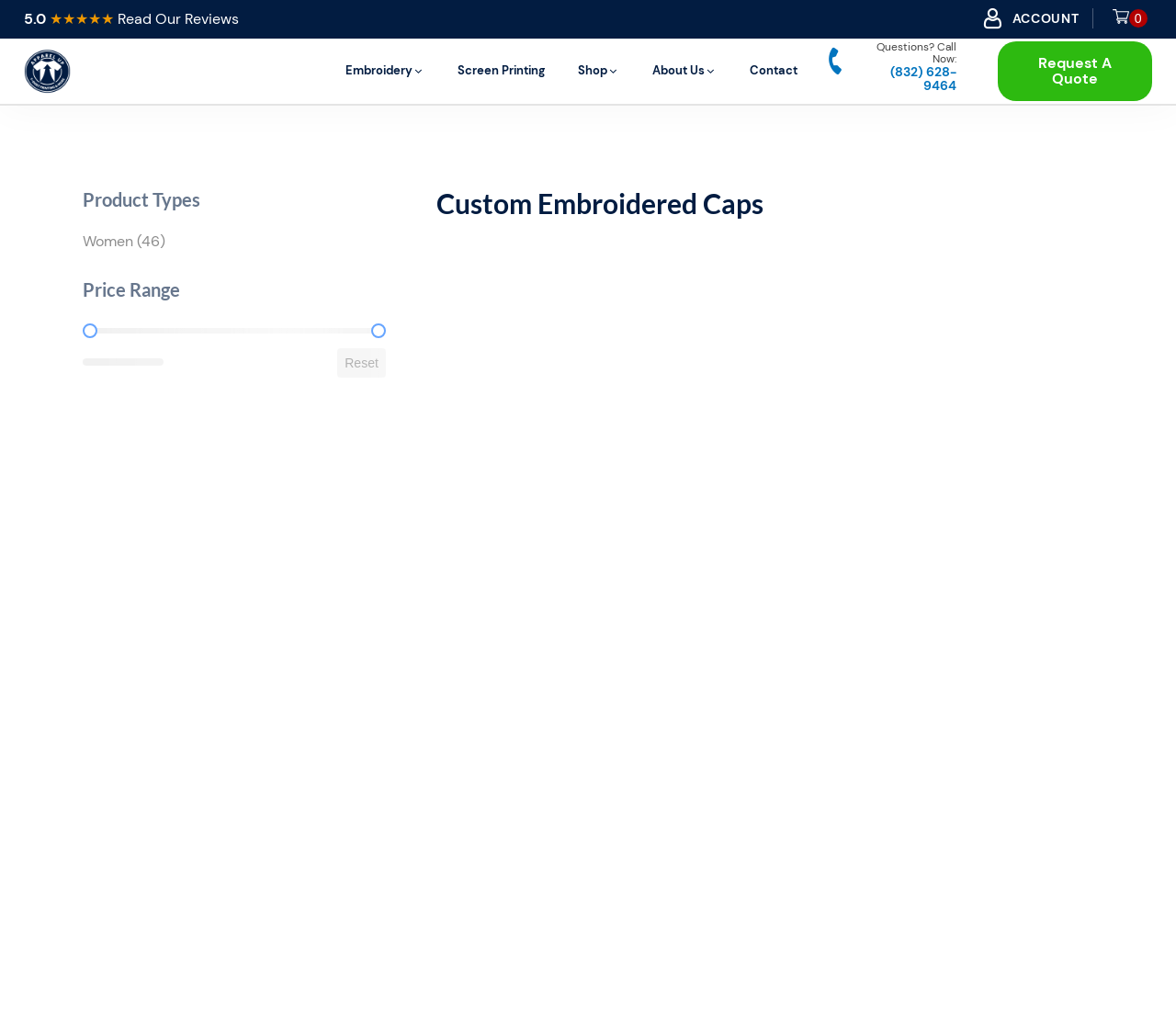What is the headline of the webpage?

Custom Embroidered Caps